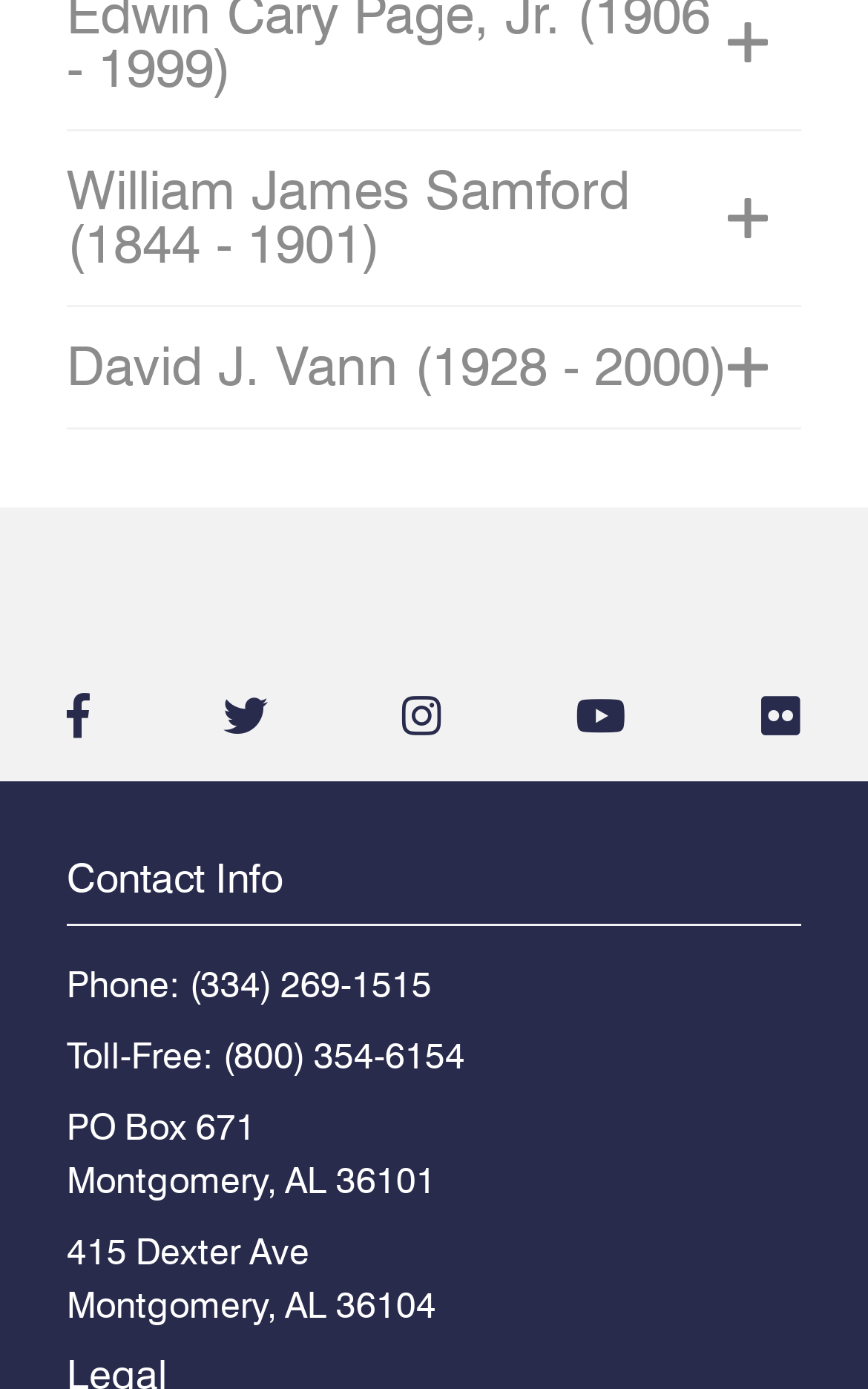Please examine the image and provide a detailed answer to the question: What type of information is provided on this webpage?

The webpage provides contact information, including phone numbers, addresses, and social media links, which can be inferred from the various StaticText elements and links on the page.